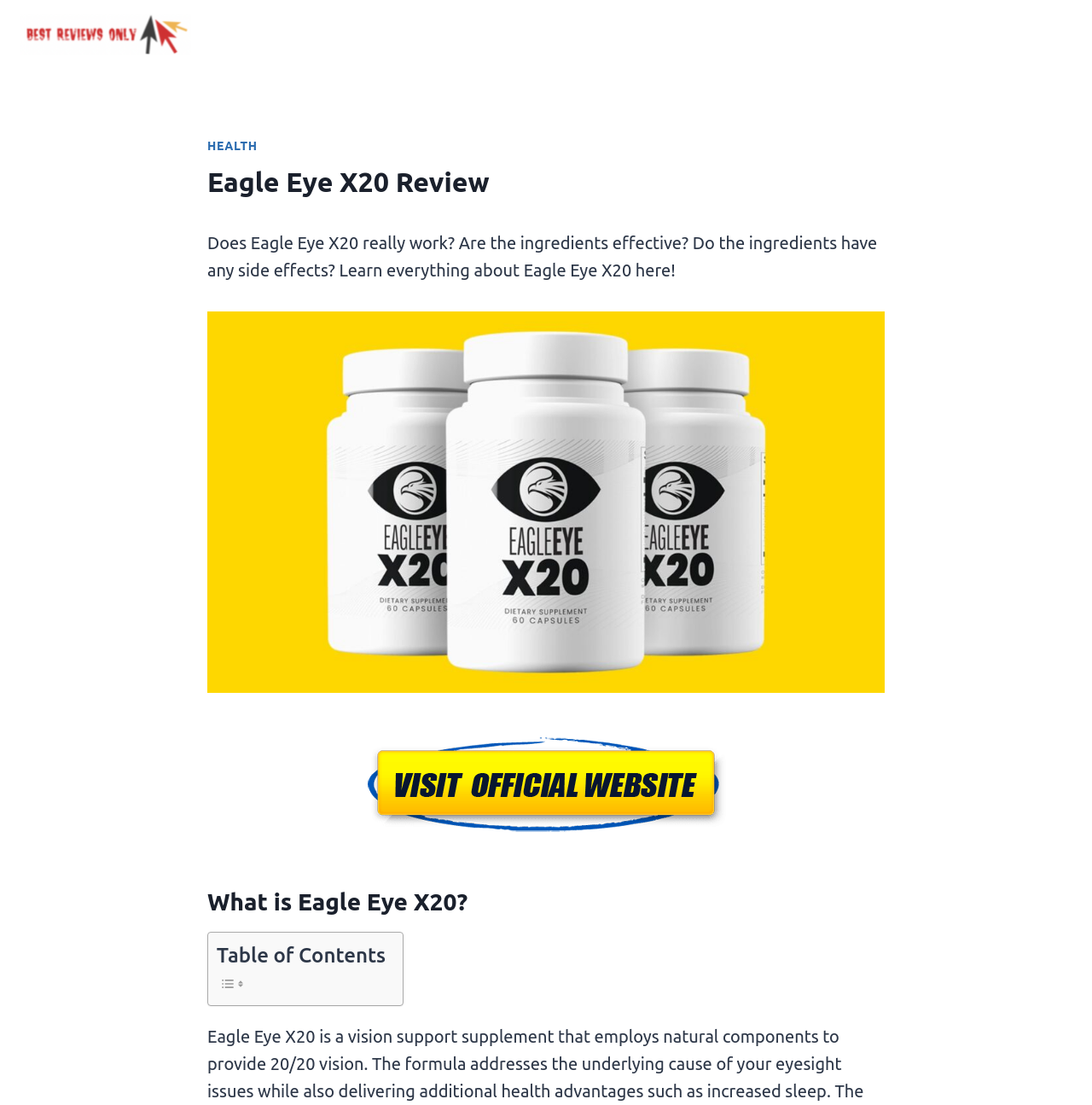How many images are there in the 'Best Reviews Only' section?
Answer with a single word or phrase by referring to the visual content.

1